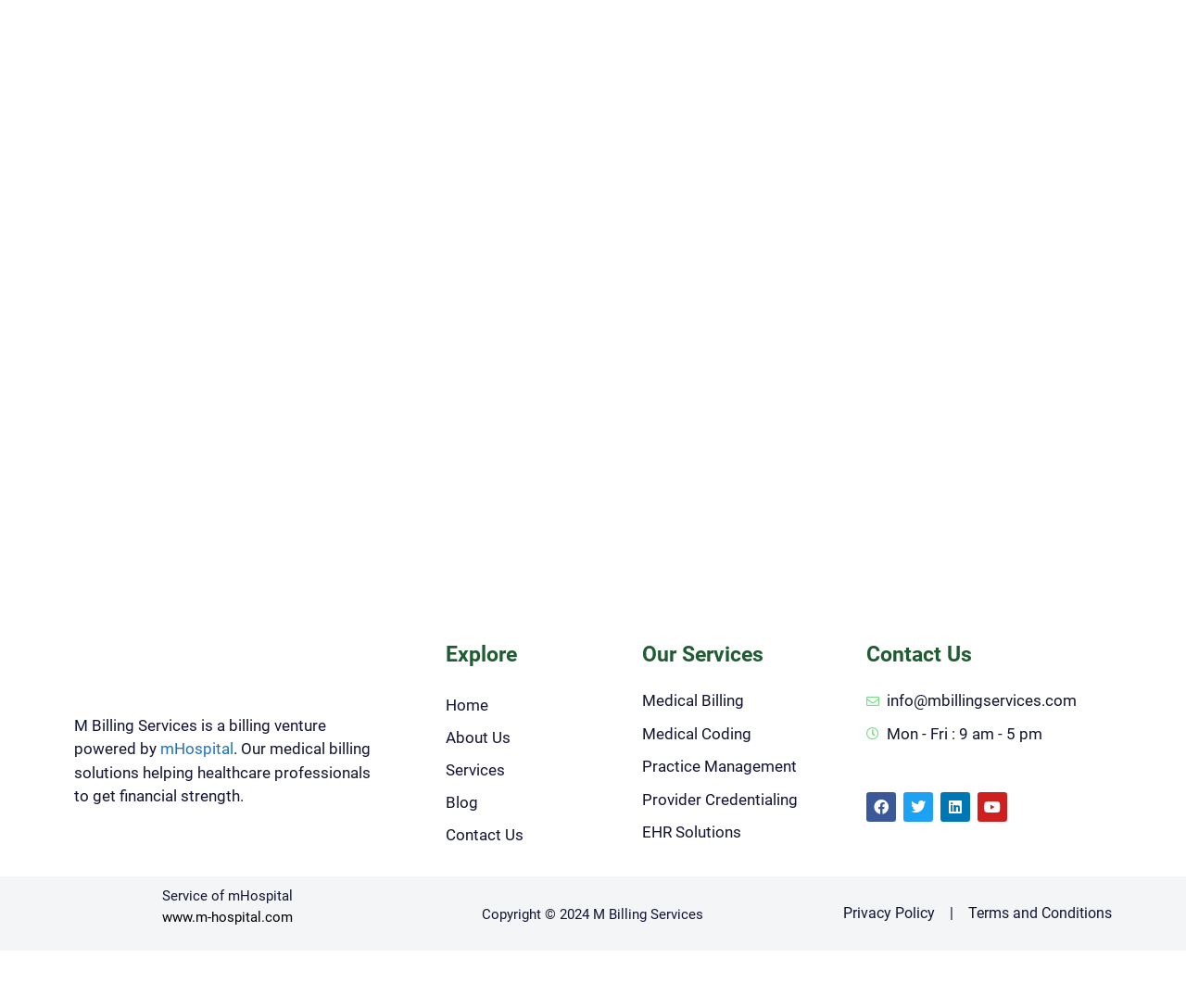Identify the bounding box coordinates for the UI element that matches this description: "Provider Credentialing".

[0.541, 0.782, 0.714, 0.805]